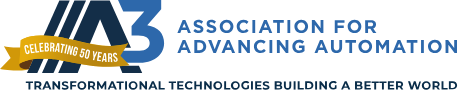Explain what is happening in the image with as much detail as possible.

The image prominently features the logo of the Association for Advancing Automation (A3), which celebrates its milestone of 50 years with a vibrant golden banner stating "Celebrating 50 Years." The logo is designed with a modern aesthetic, emphasizing innovation and leadership in automation technologies. Beneath the main logo, the tagline "Transformational Technologies Building a Better World" underscores A3's commitment to driving advancements that enhance productivity and quality of life. This visual representation reflects the organization's mission to foster growth and integration of automation across various industries.